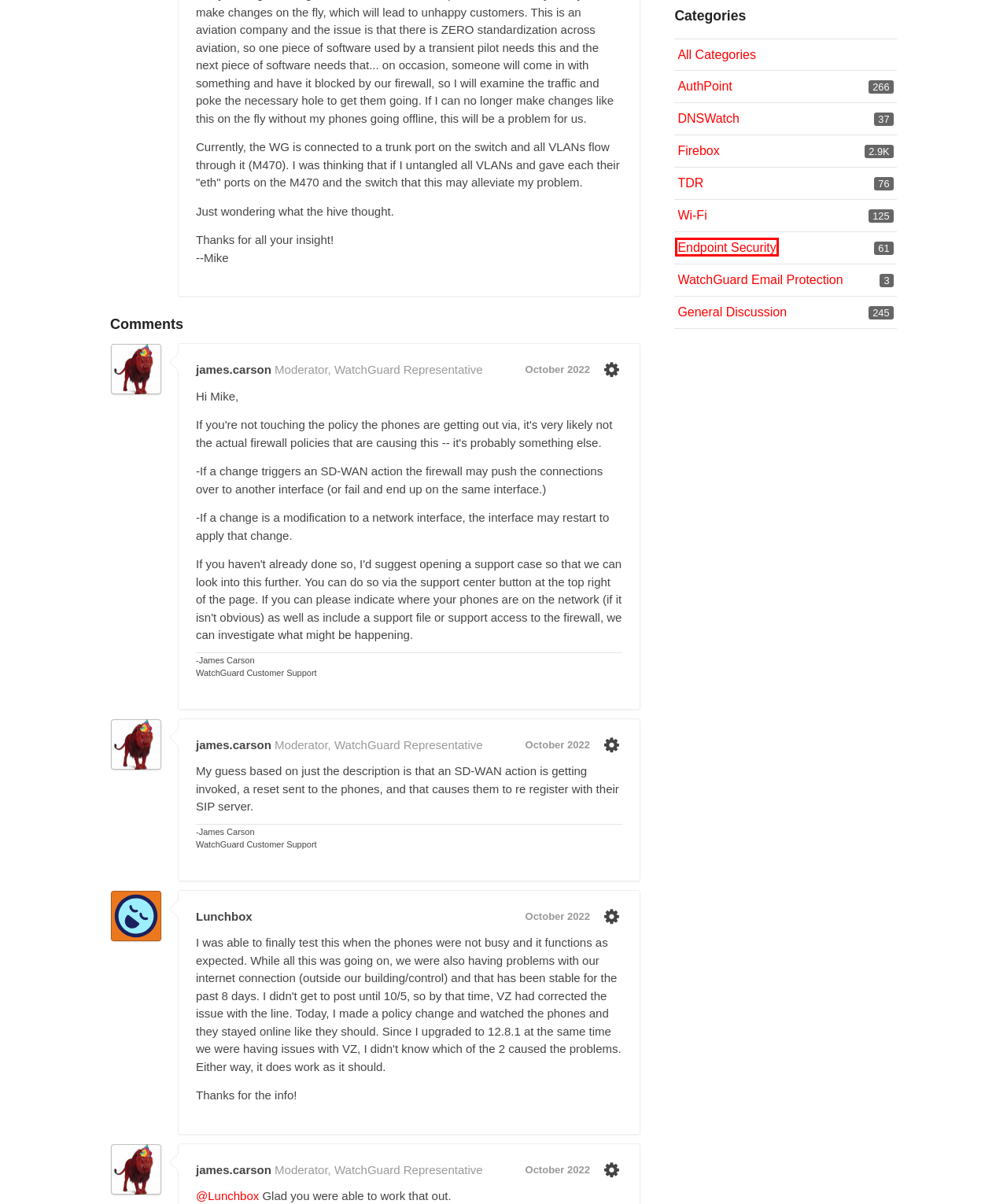Look at the screenshot of a webpage with a red bounding box and select the webpage description that best corresponds to the new page after clicking the element in the red box. Here are the options:
A. General Discussion — WatchGuard Community
B. james.carson — WatchGuard Community
C. Wi-Fi — WatchGuard Community
D. TDR — WatchGuard Community
E. Endpoint Security — WatchGuard Community
F. WatchGuard Email Protection — WatchGuard Community
G. DNSWatch — WatchGuard Community
H. AuthPoint — WatchGuard Community

E